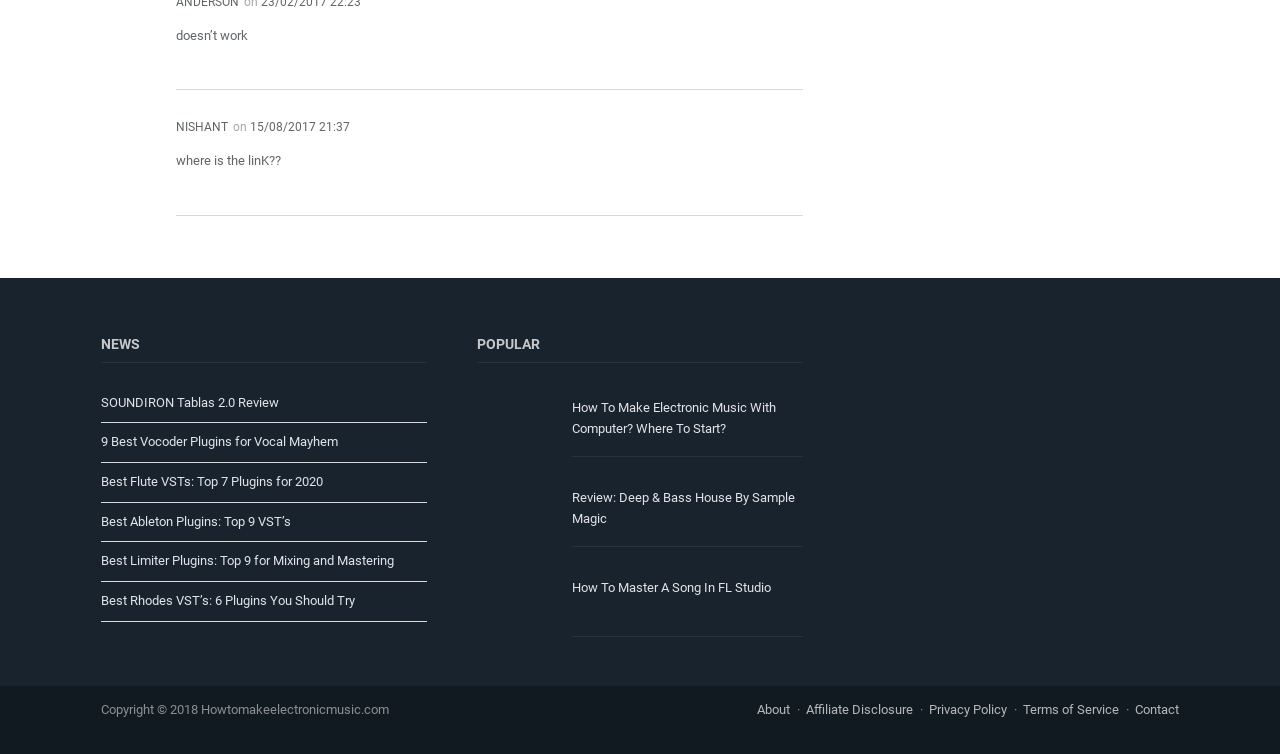Locate the bounding box coordinates of the area you need to click to fulfill this instruction: 'Read the article 'SOUNDIRON Tablas 2.0 Review''. The coordinates must be in the form of four float numbers ranging from 0 to 1: [left, top, right, bottom].

[0.079, 0.524, 0.218, 0.543]